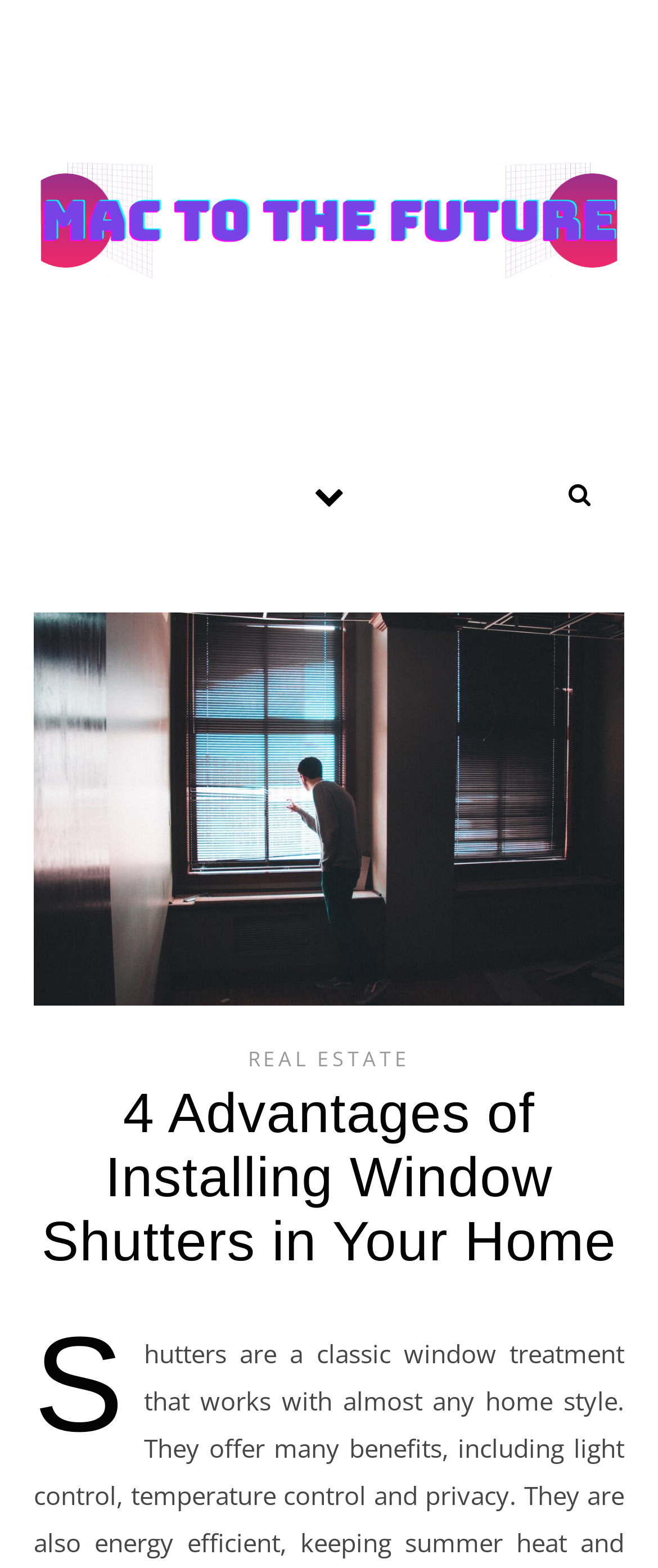Can you locate the main headline on this webpage and provide its text content?

4 Advantages of Installing Window Shutters in Your Home